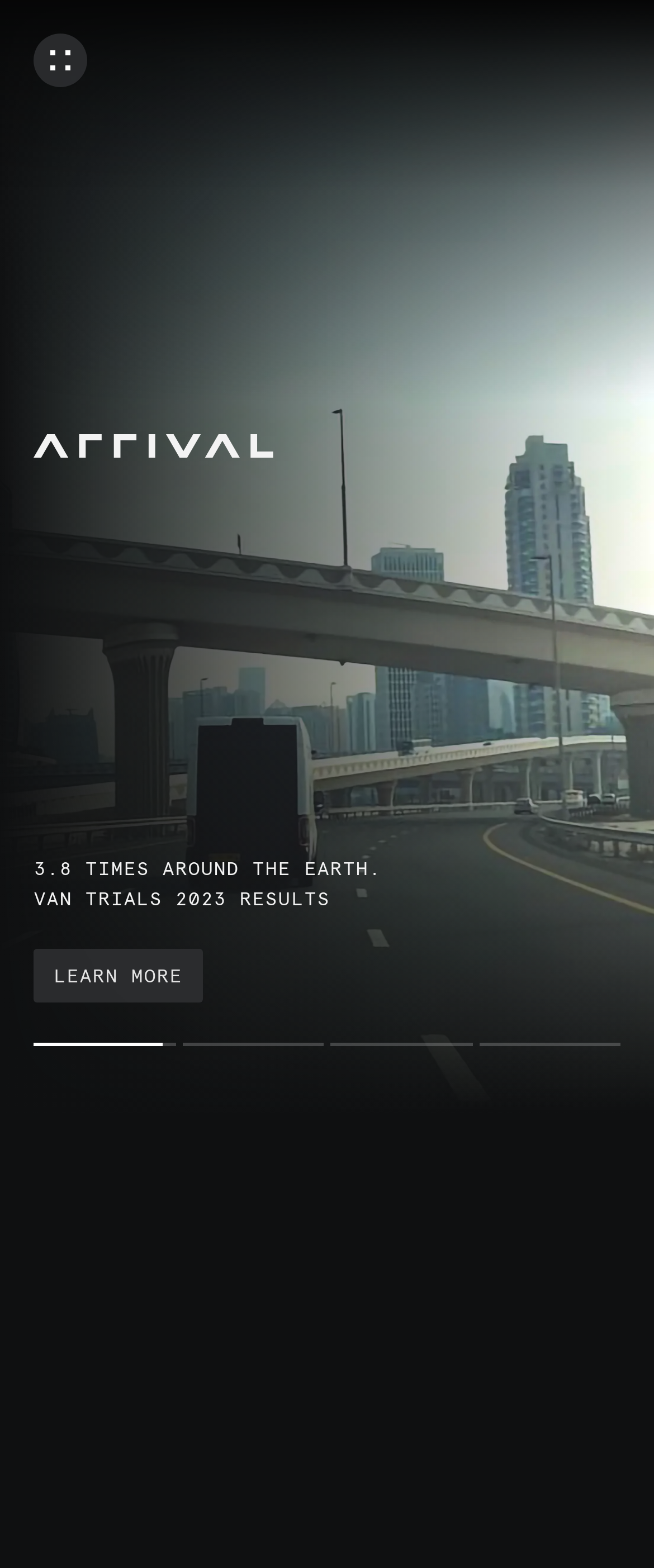How many times is the text '0:00' displayed? Analyze the screenshot and reply with just one word or a short phrase.

3